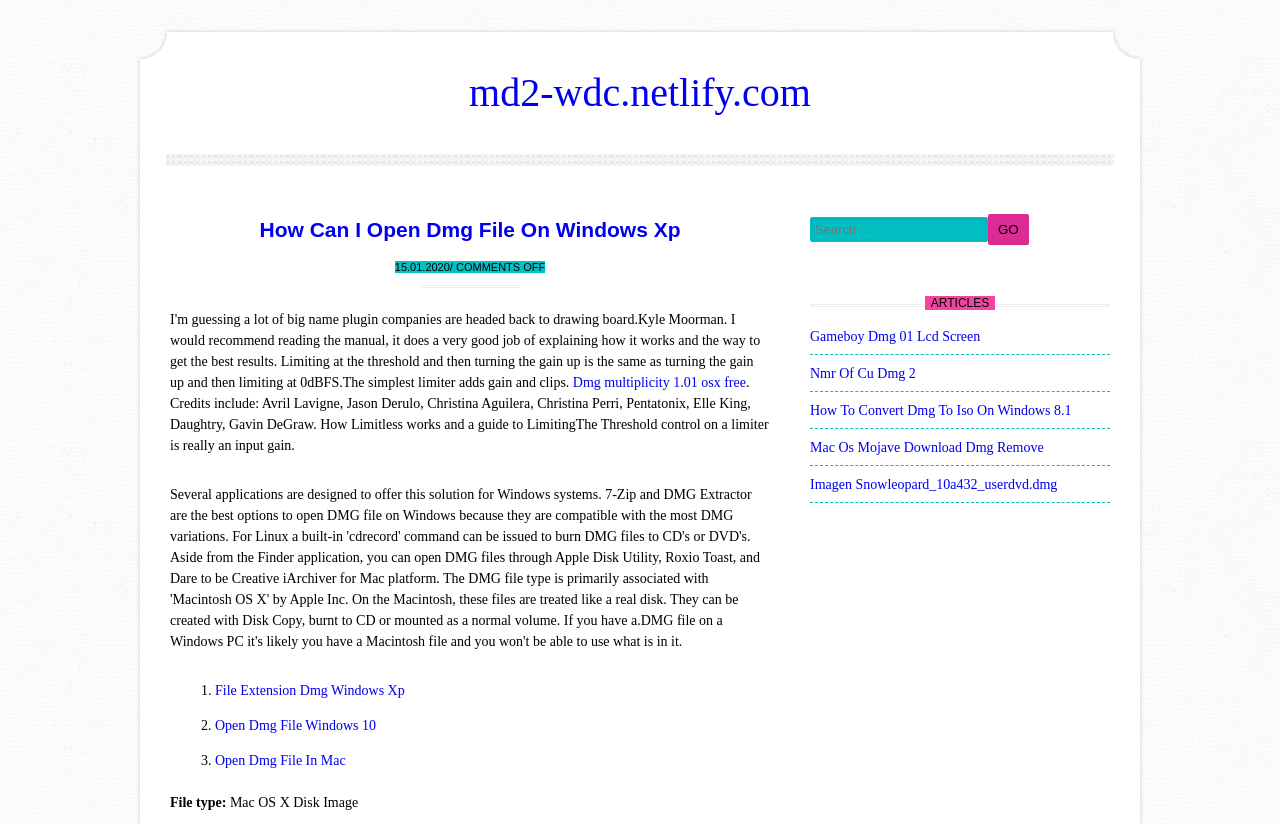Find the bounding box coordinates of the area that needs to be clicked in order to achieve the following instruction: "Go to 'File Extension Dmg Windows Xp'". The coordinates should be specified as four float numbers between 0 and 1, i.e., [left, top, right, bottom].

[0.168, 0.828, 0.316, 0.846]